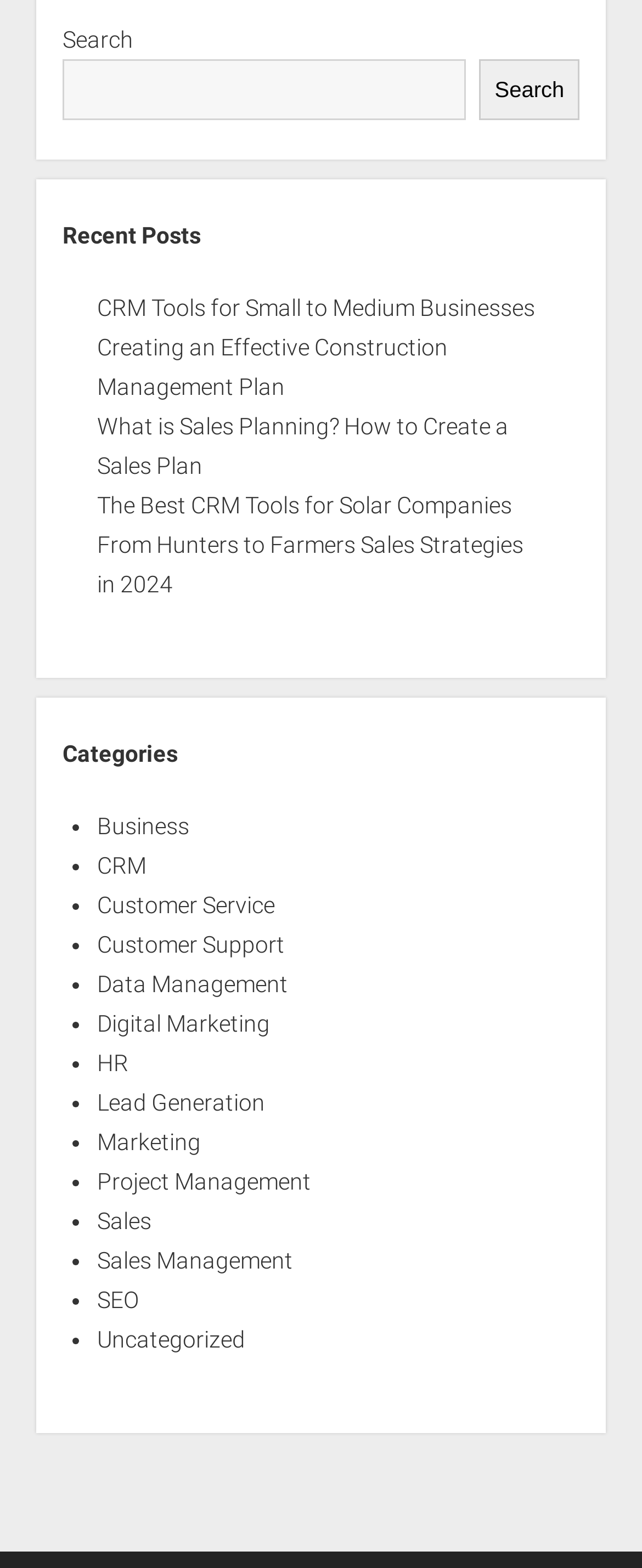Predict the bounding box of the UI element based on this description: "Toggle navigation".

None